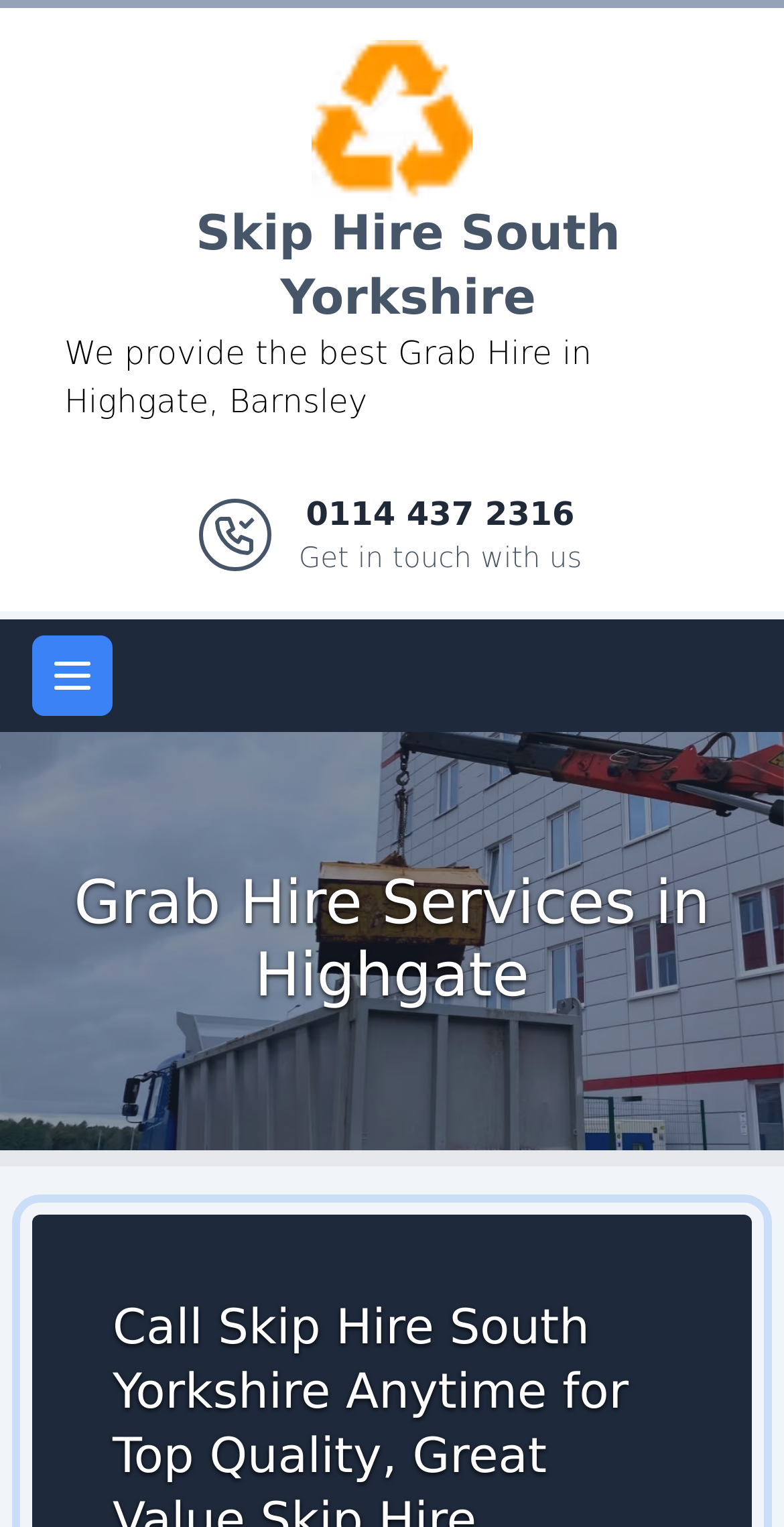Using details from the image, please answer the following question comprehensively:
What is the location where the company provides its services?

The webpage mentions 'Grab Hire in Highgate, Barnsley', which indicates that the company provides its services in Highgate, Barnsley.